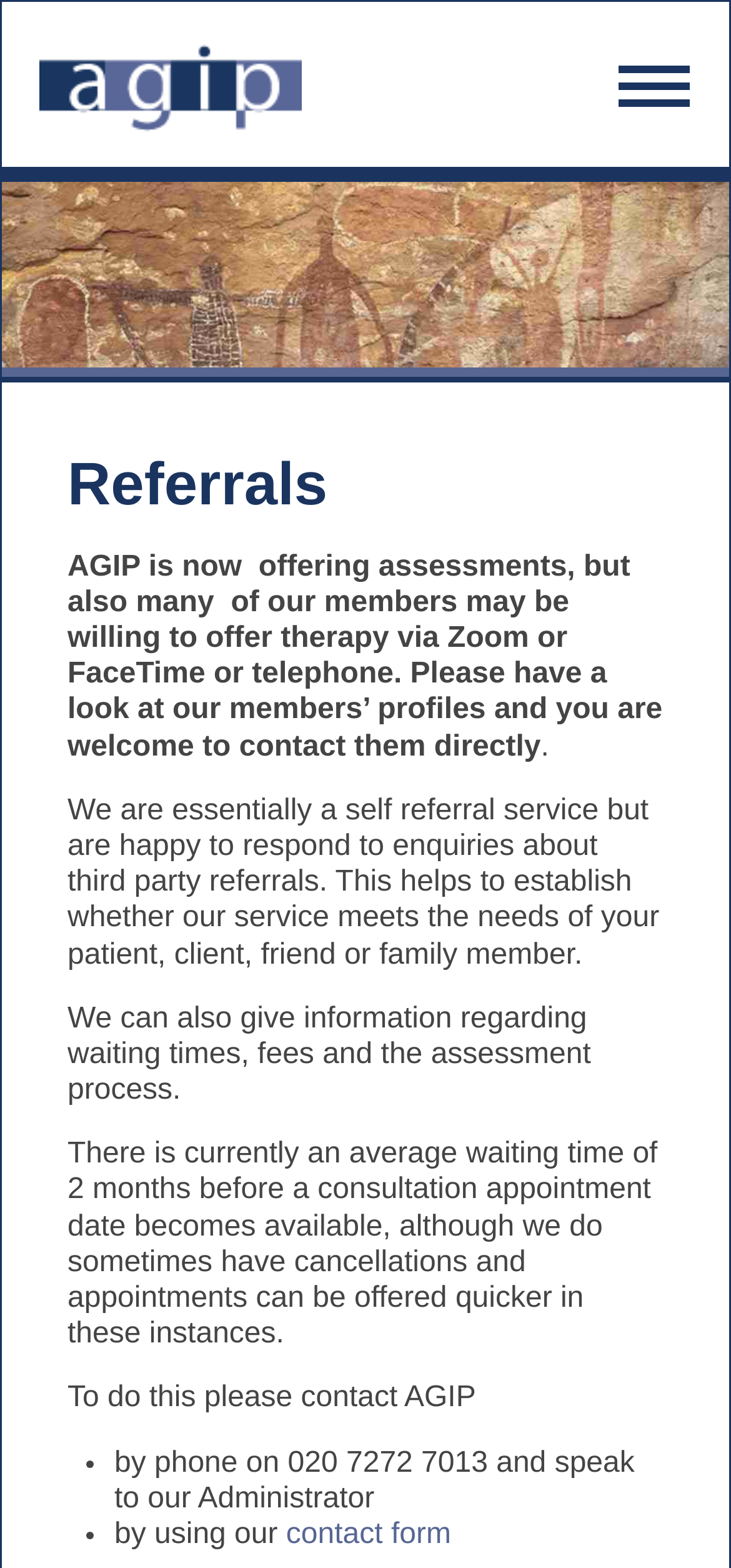Identify the bounding box for the given UI element using the description provided. Coordinates should be in the format (top-left x, top-left y, bottom-right x, bottom-right y) and must be between 0 and 1. Here is the description: aria-label="Toggle Mobile Menu"

[0.831, 0.035, 0.959, 0.071]